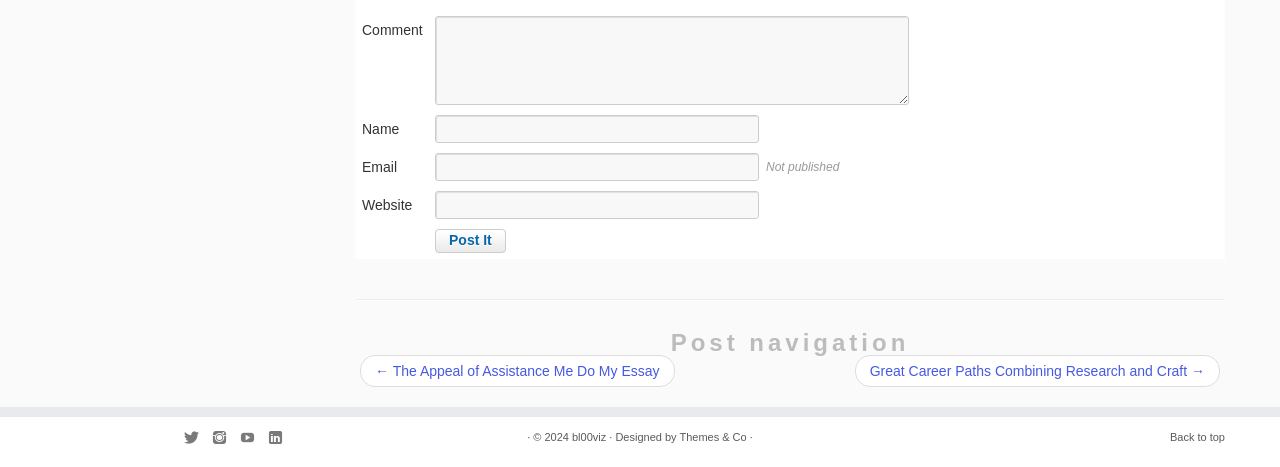Please identify the bounding box coordinates of the element's region that needs to be clicked to fulfill the following instruction: "Enter a comment". The bounding box coordinates should consist of four float numbers between 0 and 1, i.e., [left, top, right, bottom].

[0.34, 0.033, 0.71, 0.224]